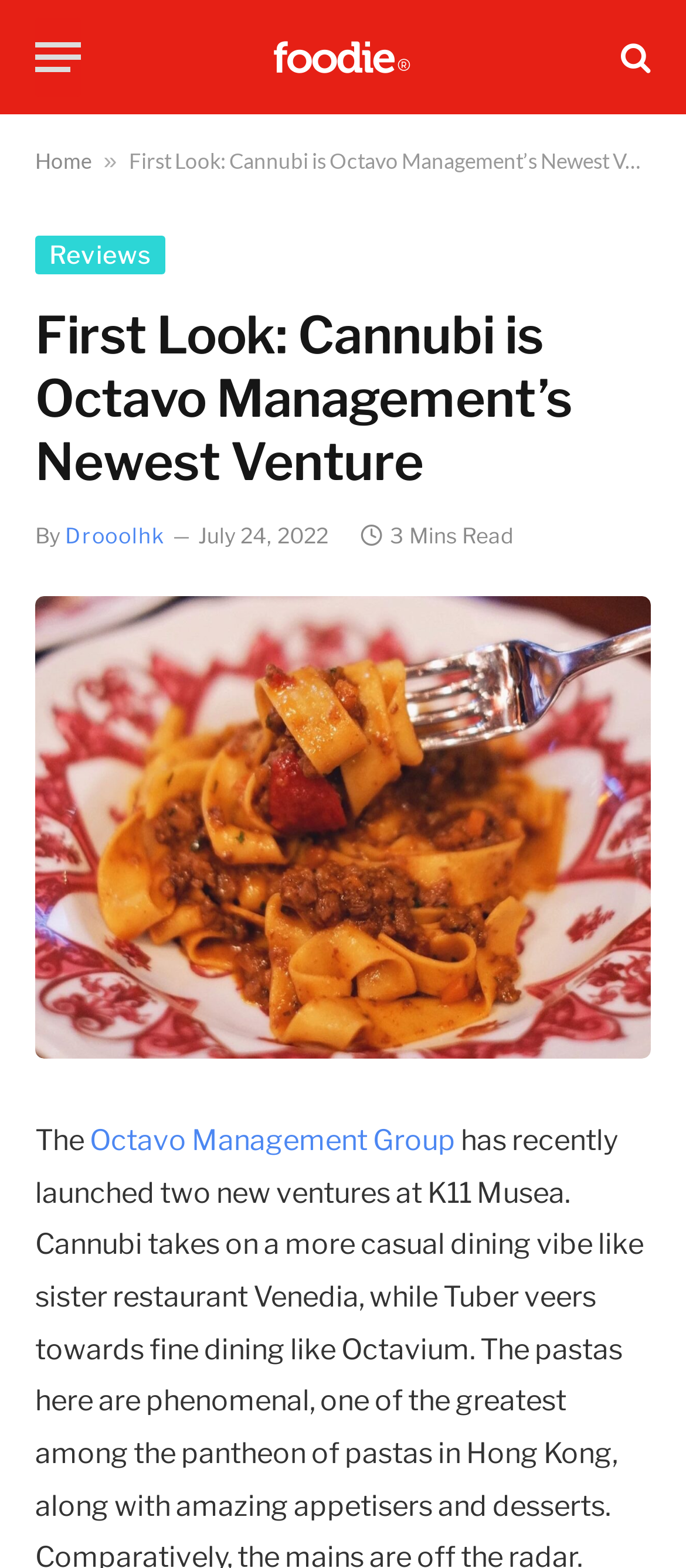Describe every aspect of the webpage in a detailed manner.

This webpage is about a food review, specifically a "First Look" at Cannubi, a new venture by Octavo Management. At the top left, there is a "Menu" button, and next to it, a link to the "Foodie" website, accompanied by a small "Foodie" logo. On the top right, there is a search icon represented by a magnifying glass symbol. Below the "Foodie" link, there are navigation links to "Home" and "Reviews".

The main content of the webpage is a heading that reads "First Look: Cannubi is Octavo Management’s Newest Venture", which spans almost the entire width of the page. Below the heading, there is a byline that reads "By Drooolhk", accompanied by a timestamp indicating the article was published on July 24, 2022. Next to the byline, there is a text that indicates the article takes 3 minutes to read.

The main image of the webpage is a large figure that takes up most of the page's width, showcasing Foodie and Hong Kong. Below the image, there is a brief text that starts with "The" and is followed by a link to the "Octavo Management Group".